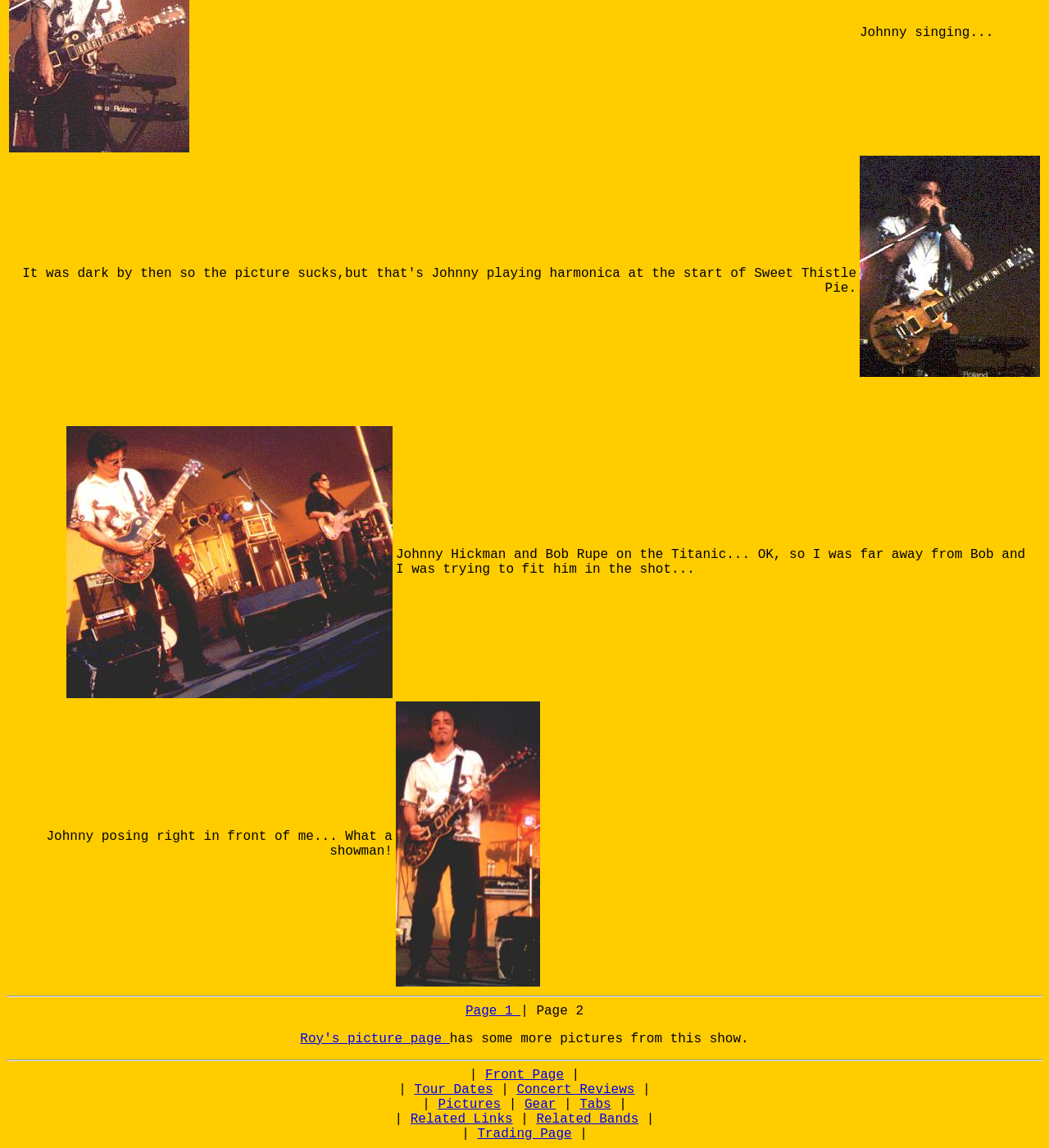Please indicate the bounding box coordinates of the element's region to be clicked to achieve the instruction: "Visit the Trading Page". Provide the coordinates as four float numbers between 0 and 1, i.e., [left, top, right, bottom].

[0.455, 0.981, 0.545, 0.994]